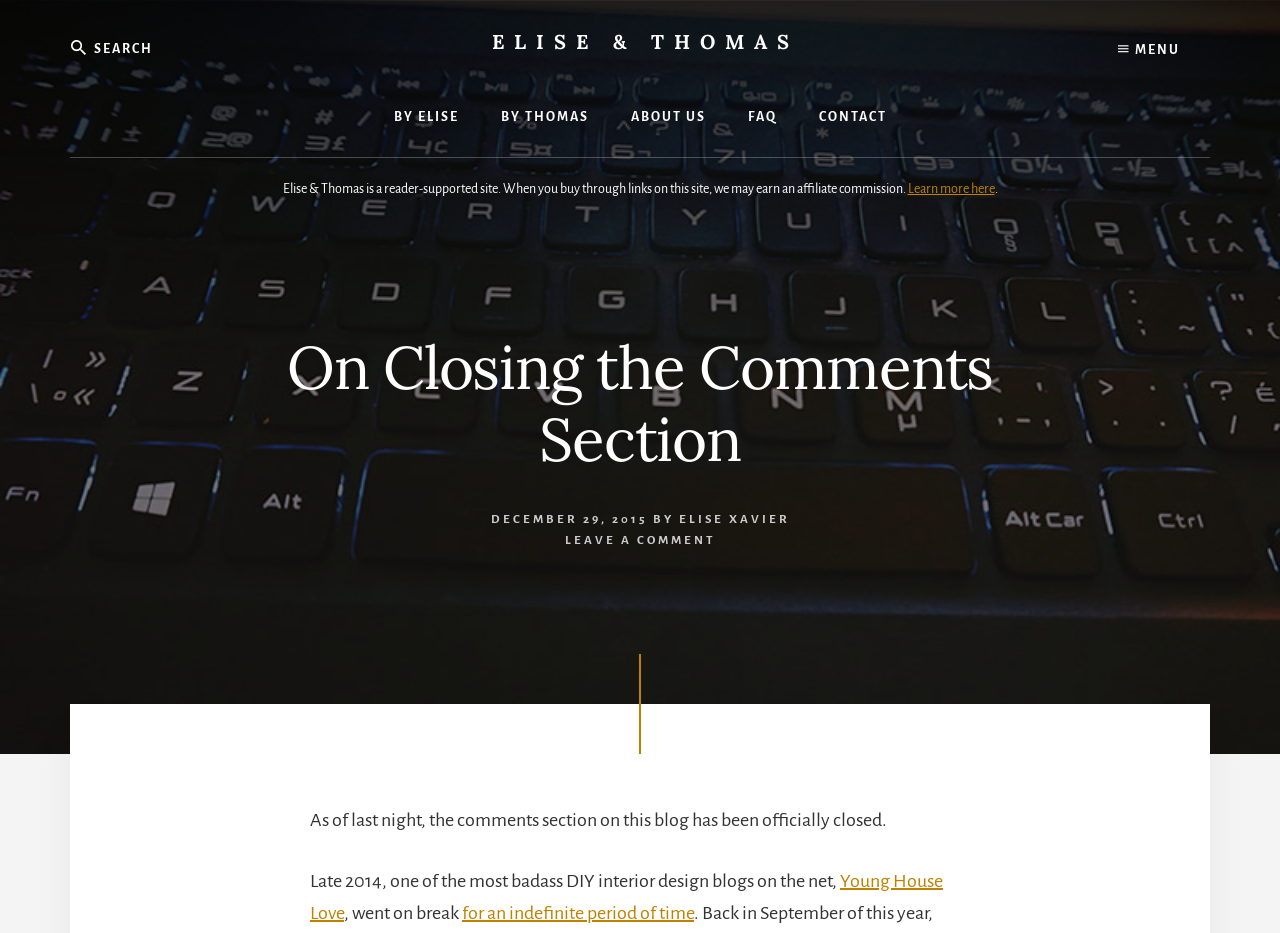What is the name of the blog?
Please provide a single word or phrase in response based on the screenshot.

Elise & Thomas